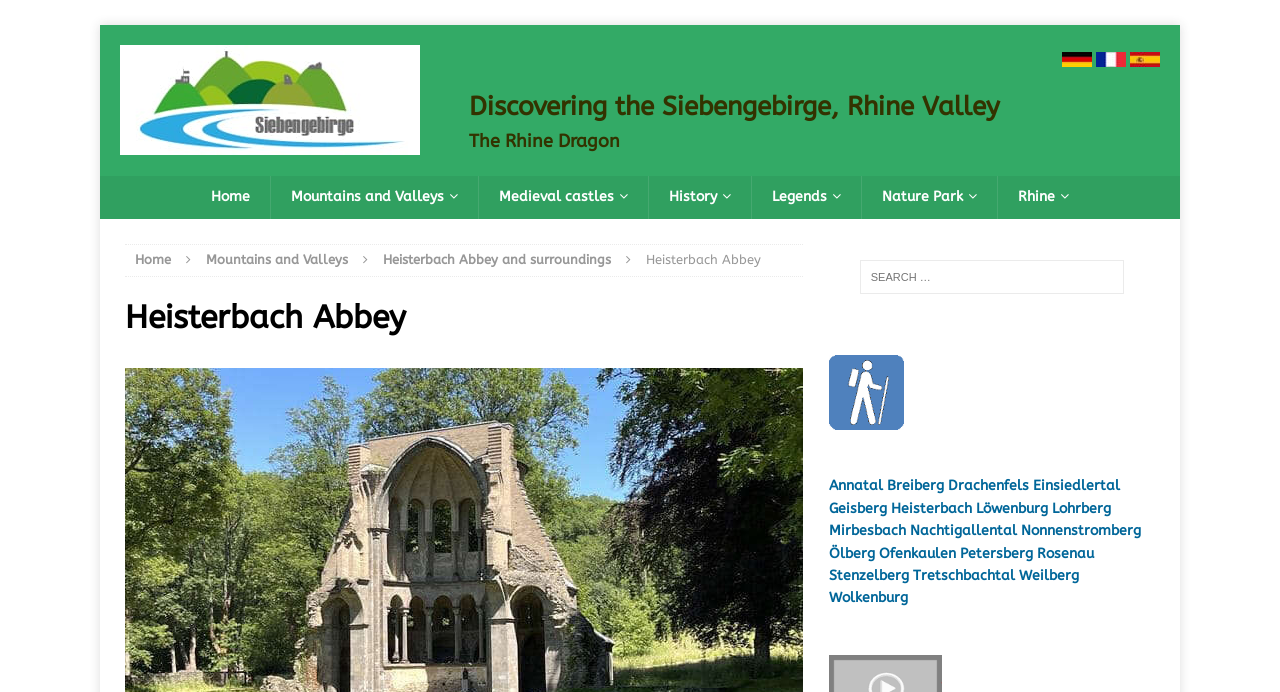Provide a single word or phrase to answer the given question: 
What is the name of the region being described?

Siebengebirge, Rhine Valley